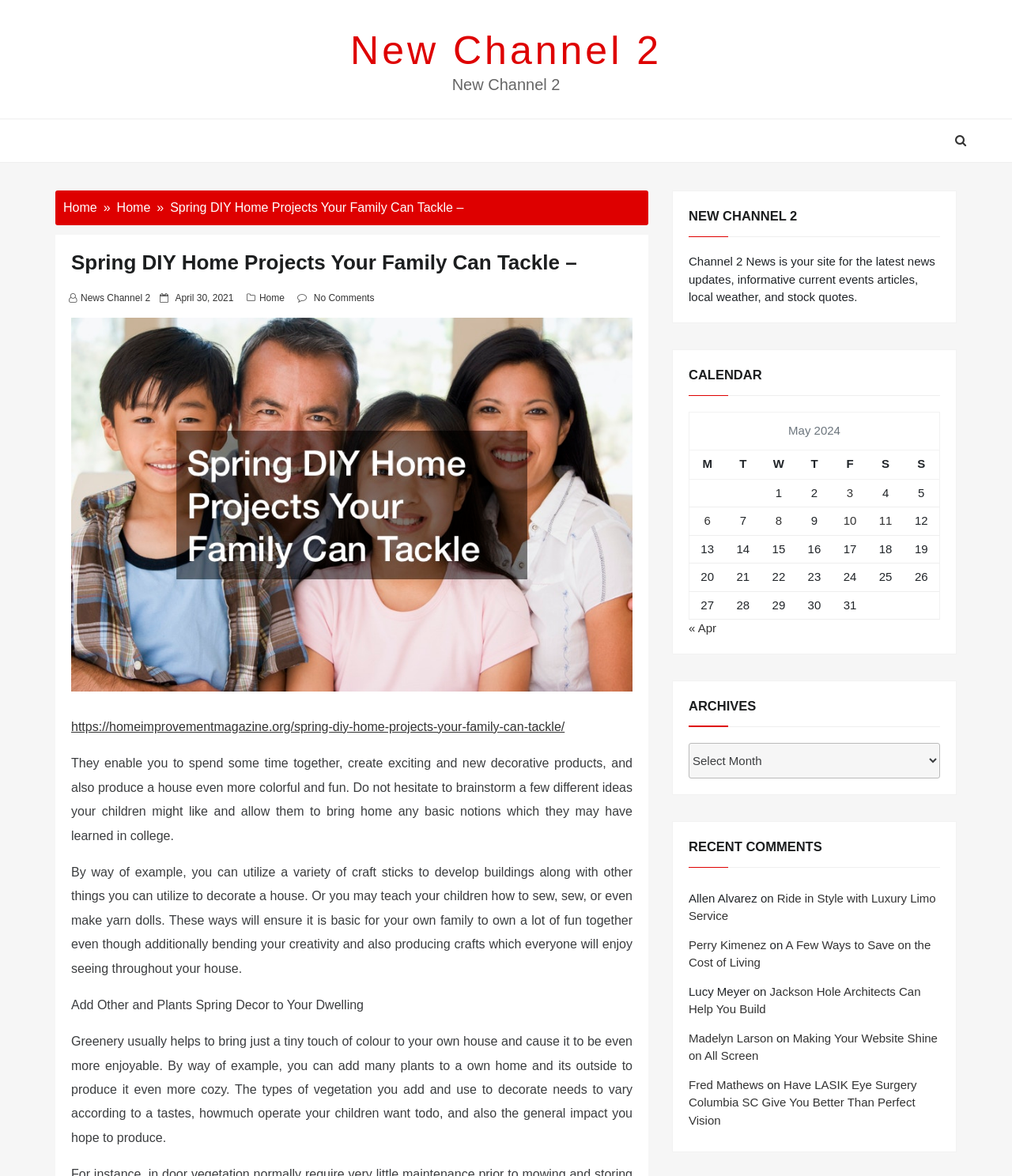Please locate the bounding box coordinates of the region I need to click to follow this instruction: "view the calendar for May 2024".

[0.68, 0.35, 0.929, 0.527]